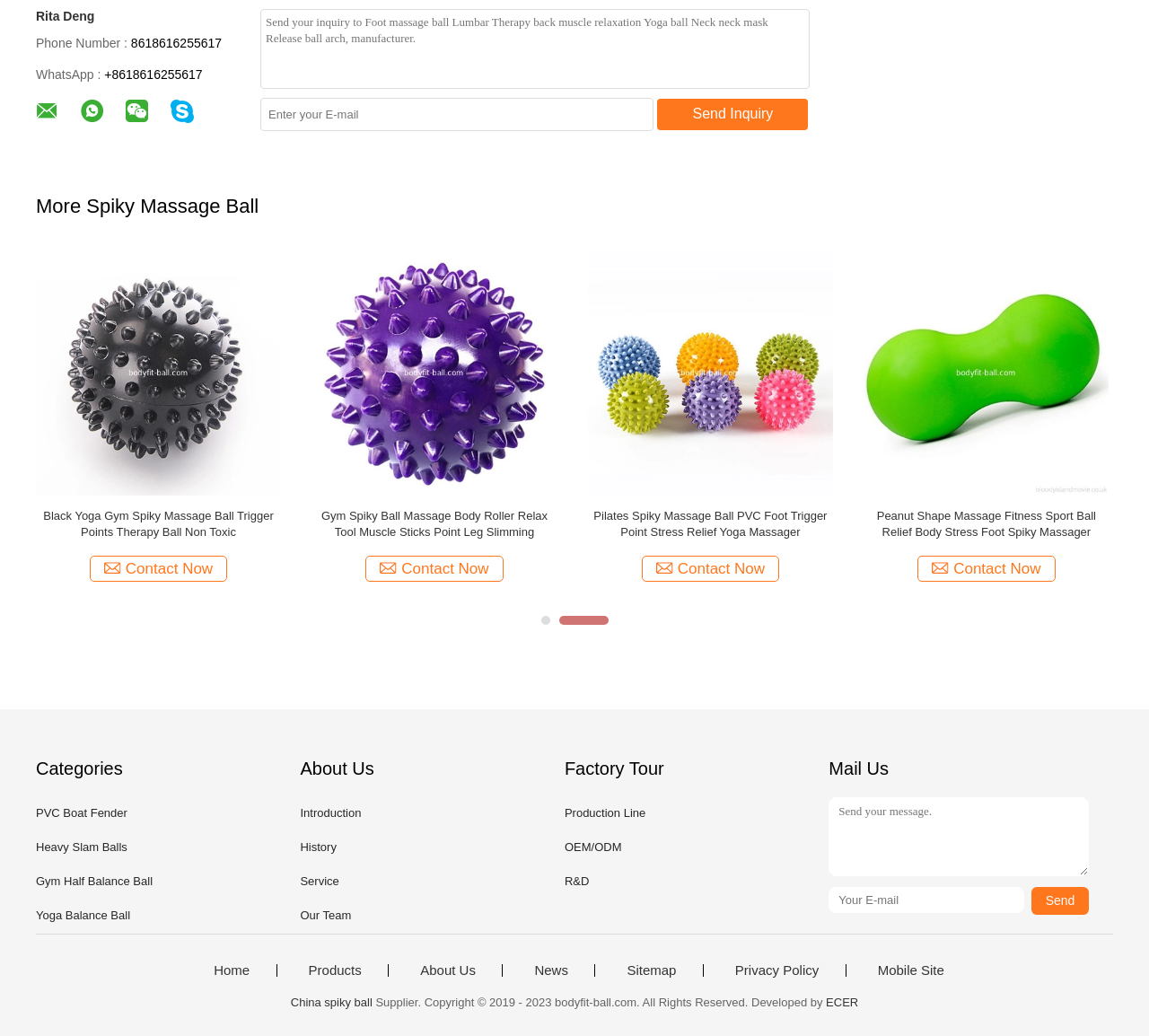Provide your answer in one word or a succinct phrase for the question: 
What is the purpose of the textbox with the label 'Send your inquiry to Foot massage ball Lumbar Therapy back muscle relaxation Yoga ball Neck neck mask Release ball arch, manufacturer.'?

To send an inquiry